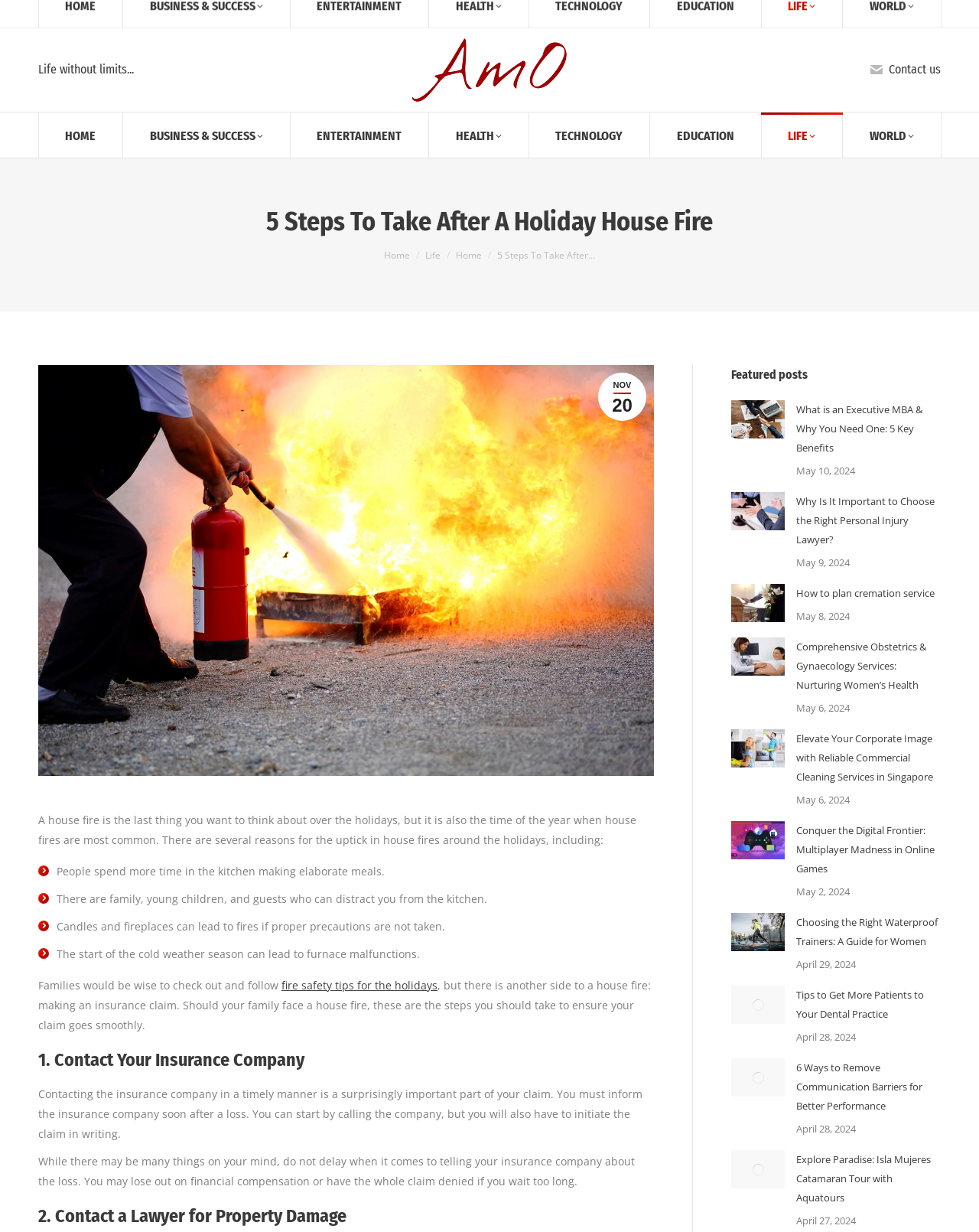Please find the main title text of this webpage.

5 Steps To Take After A Holiday House Fire